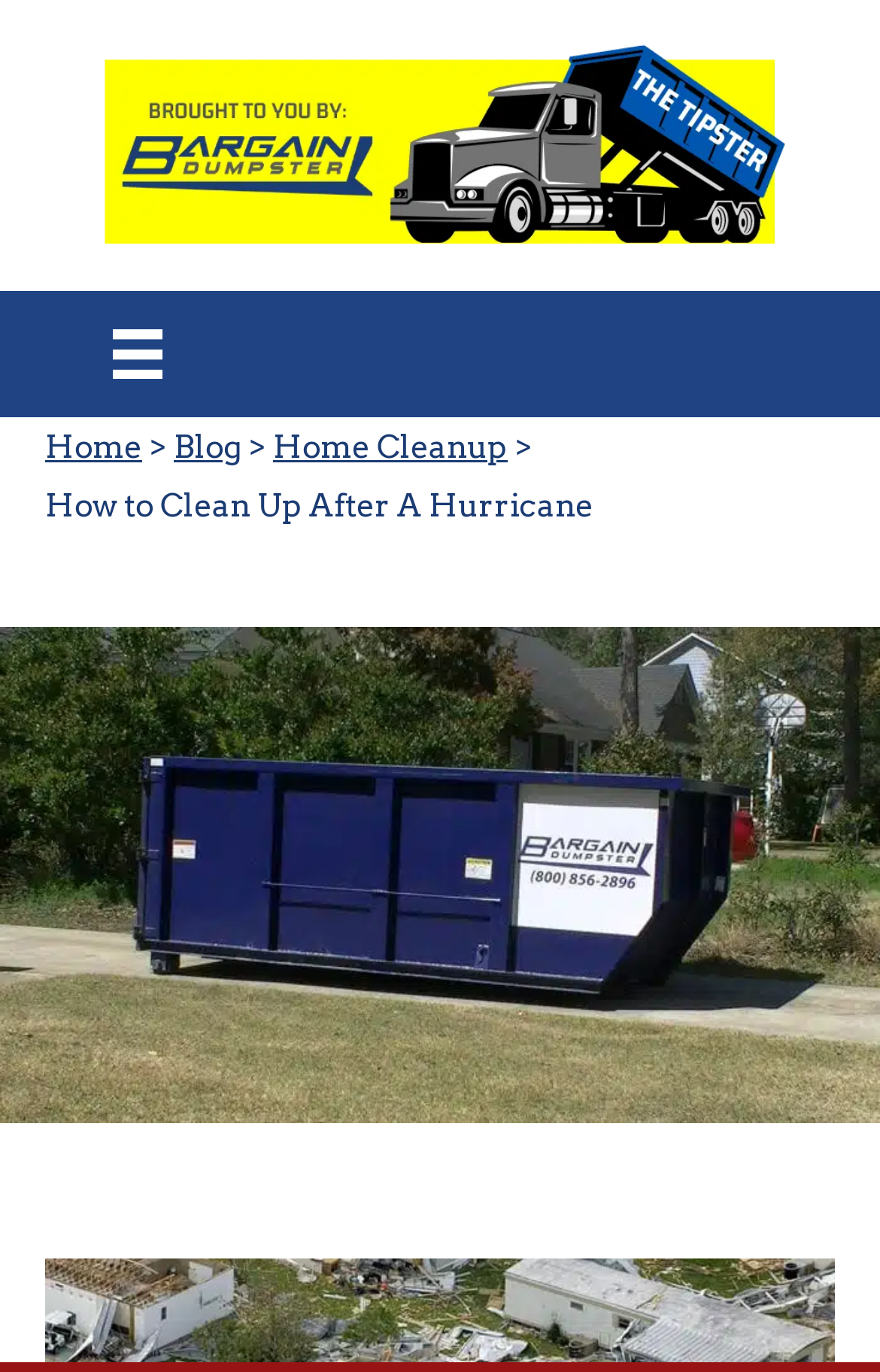What is the title of the article?
Look at the screenshot and respond with a single word or phrase.

How to Clean Up After A Hurricane